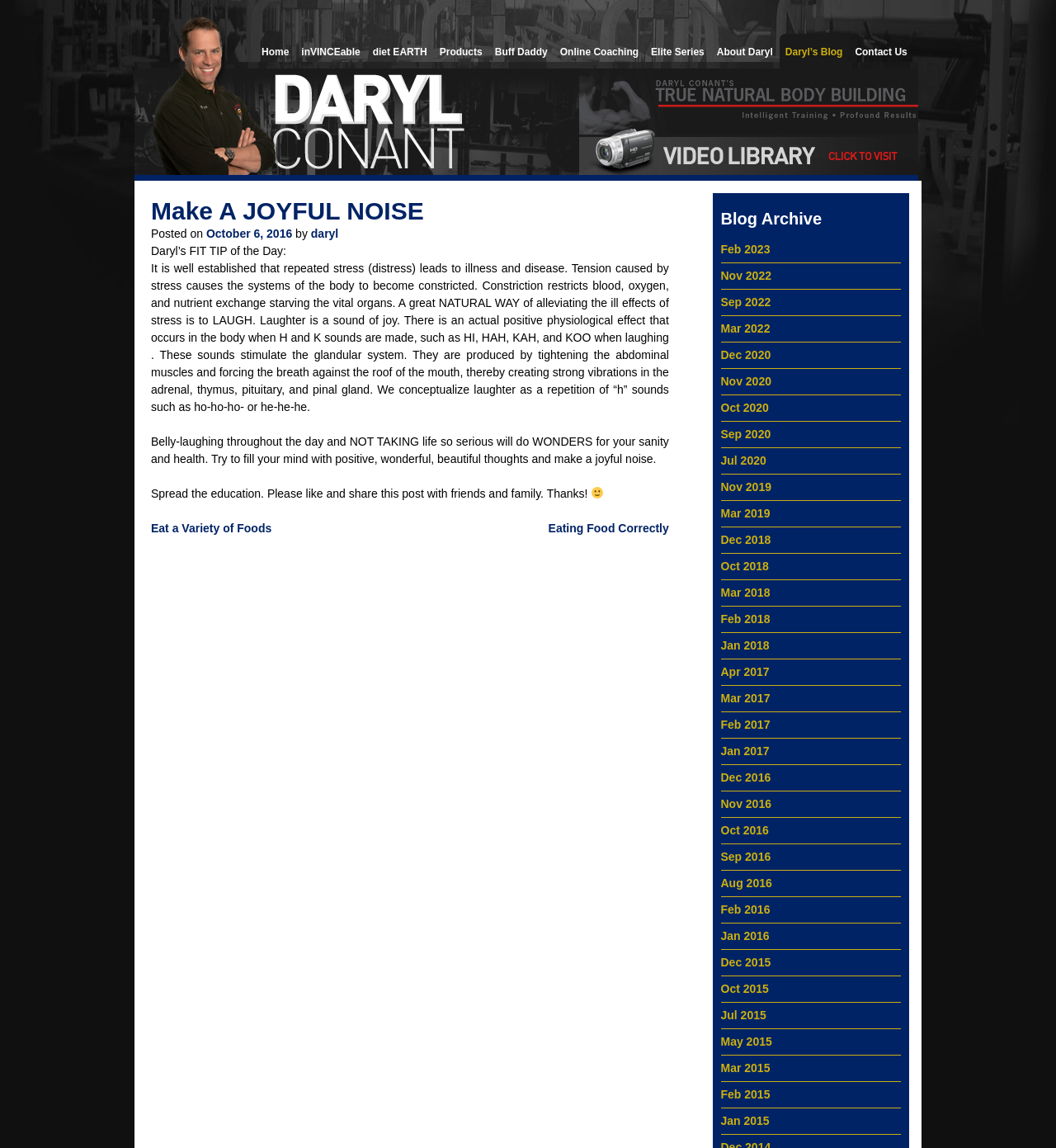Determine the main text heading of the webpage and provide its content.

Make A JOYFUL NOISE